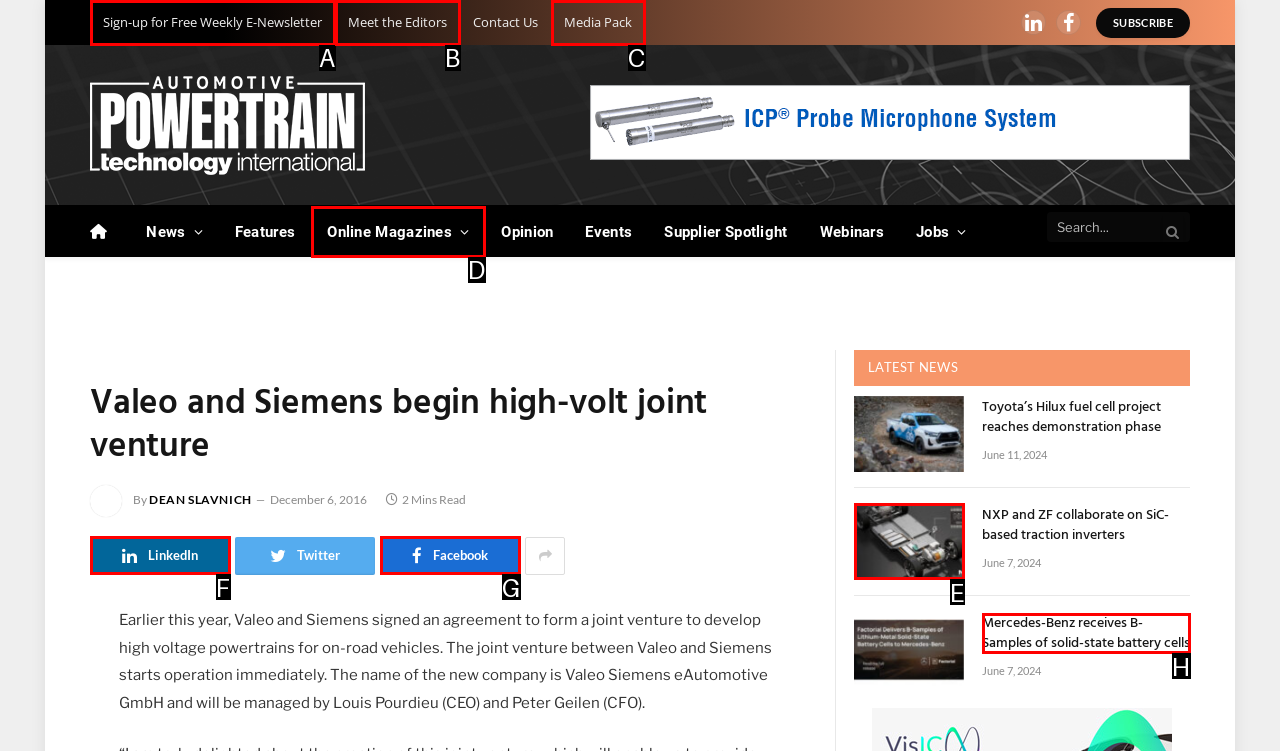Determine which option aligns with the description: Home (current). Provide the letter of the chosen option directly.

None